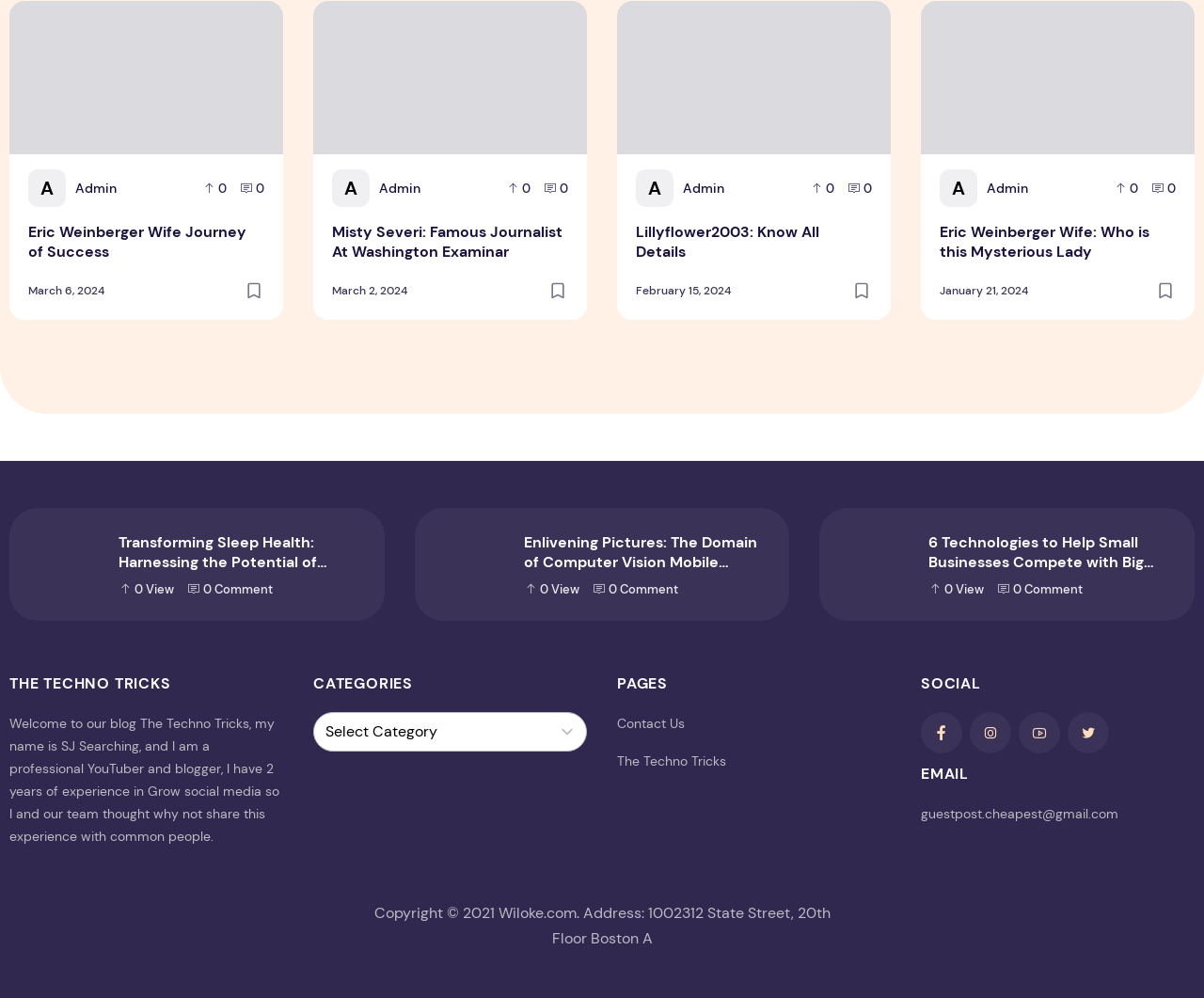Please specify the bounding box coordinates of the element that should be clicked to execute the given instruction: 'Read the article Transforming Sleep Health: Harnessing the Potential of Remote Monitoring through Home Sleep Tests'. Ensure the coordinates are four float numbers between 0 and 1, expressed as [left, top, right, bottom].

[0.008, 0.509, 0.319, 0.623]